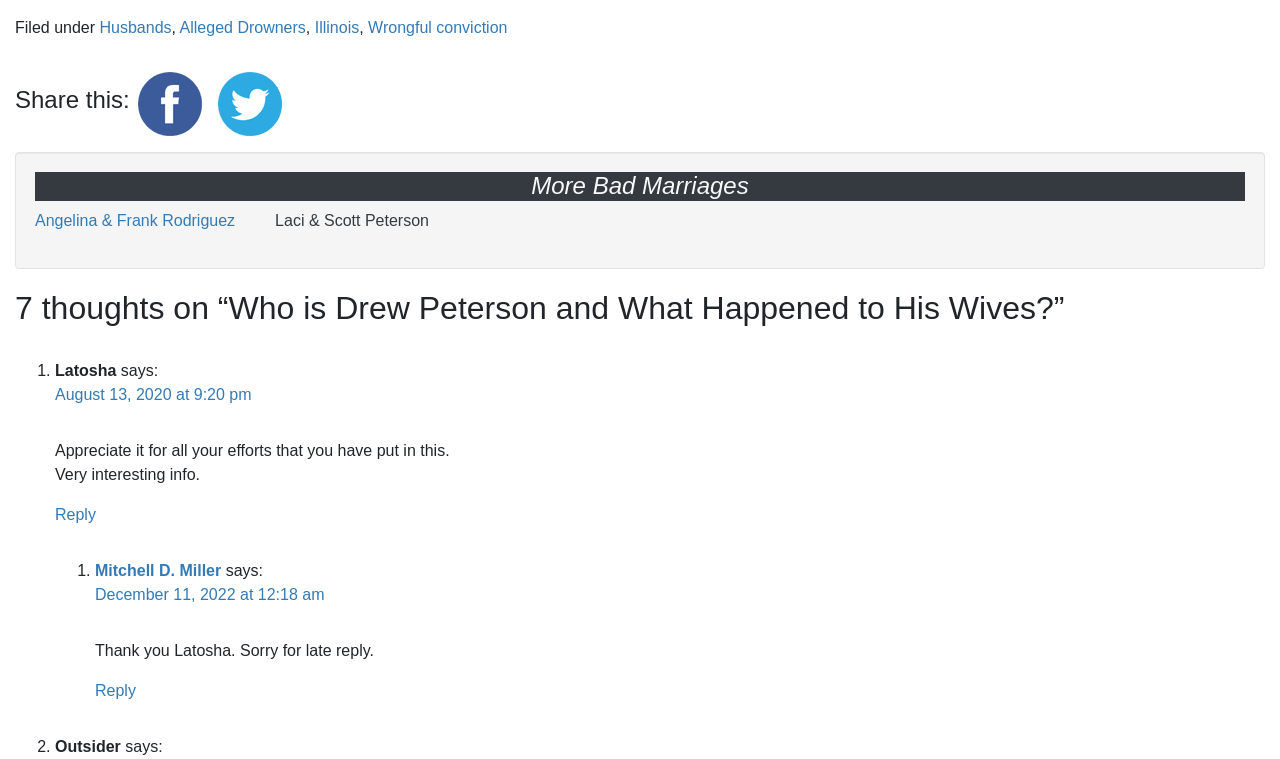Please find the bounding box coordinates for the clickable element needed to perform this instruction: "Check out Lagioiosa on Facebook".

None